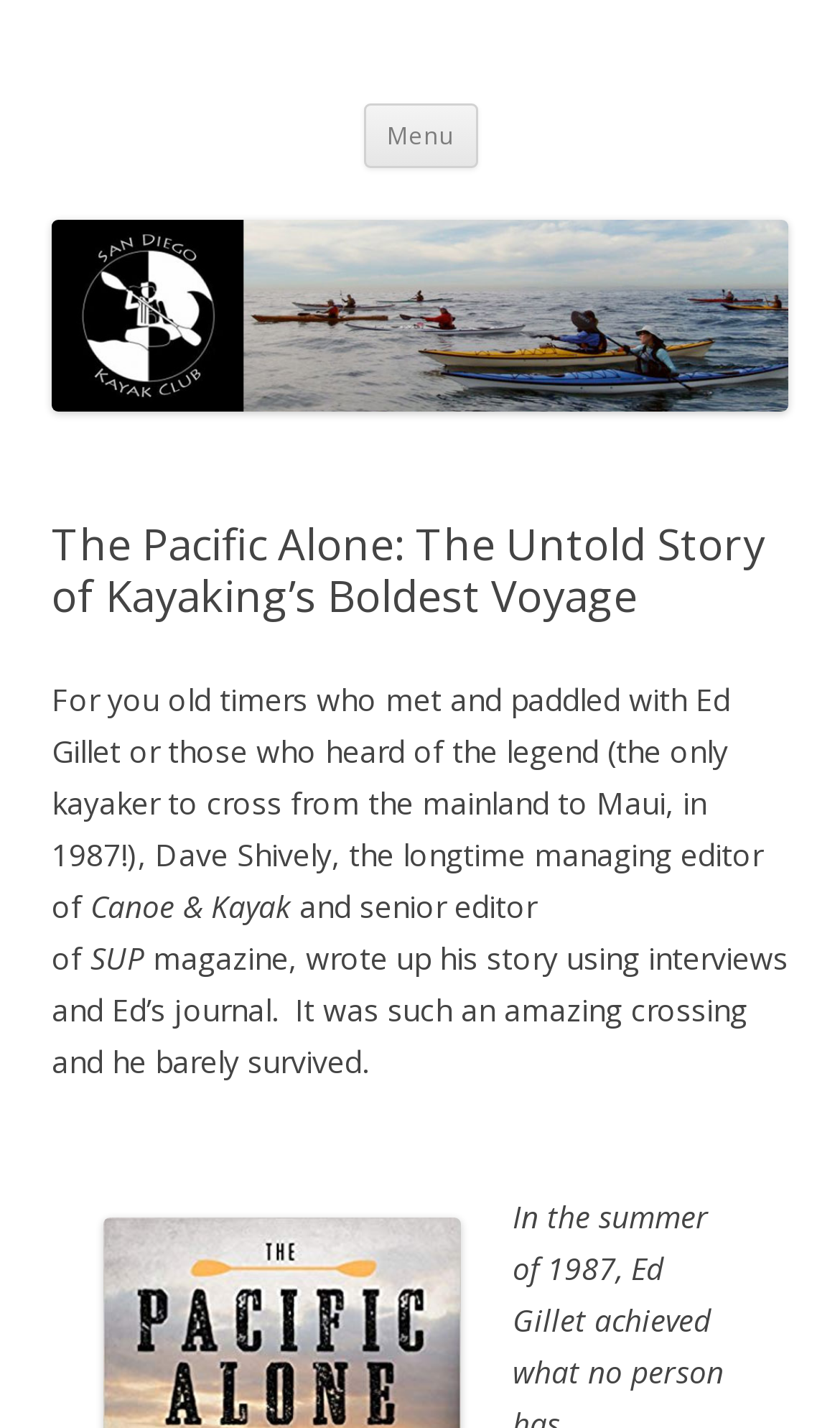Is there a menu button on the webpage?
Please look at the screenshot and answer in one word or a short phrase.

Yes